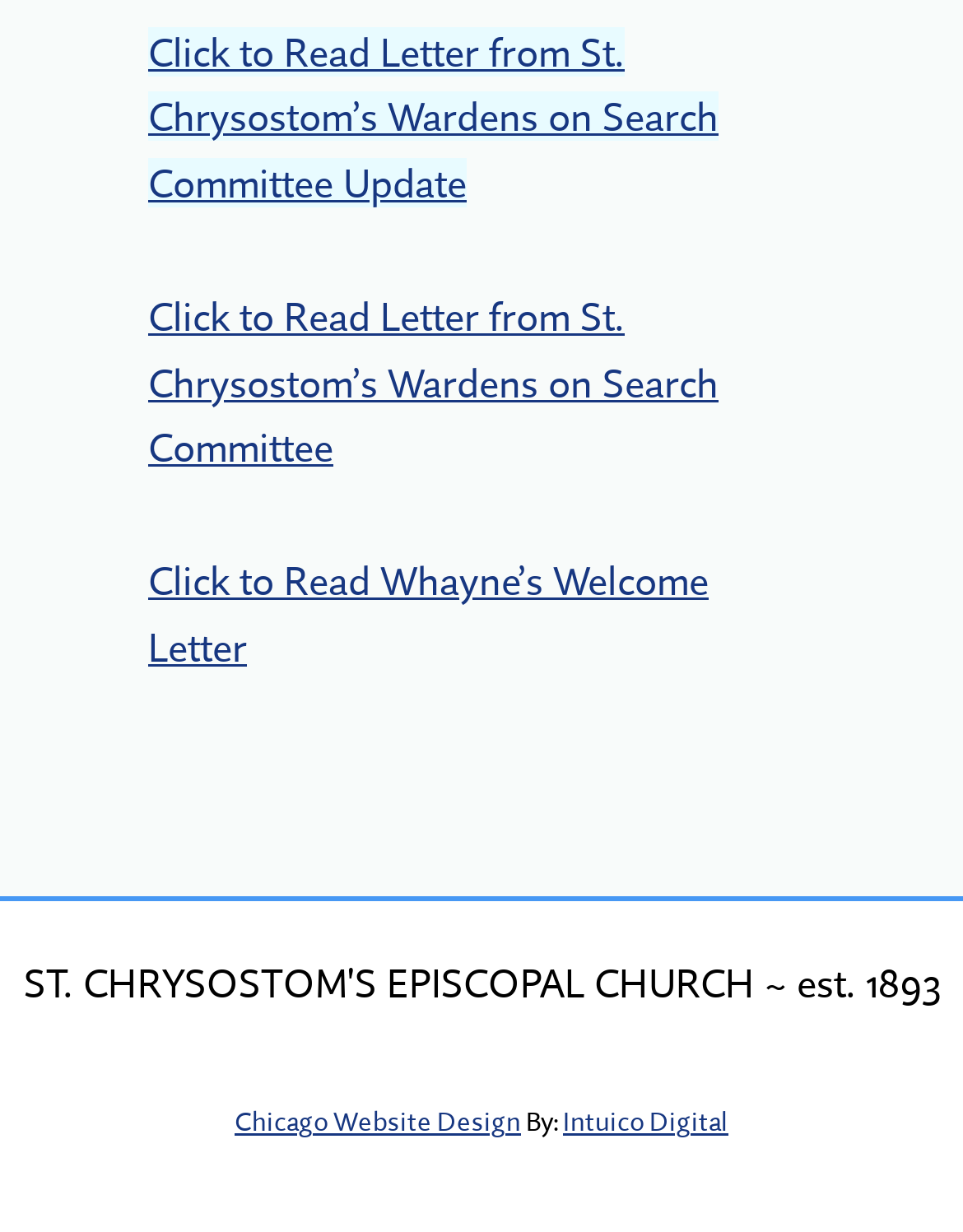Please determine the bounding box coordinates, formatted as (top-left x, top-left y, bottom-right x, bottom-right y), with all values as floating point numbers between 0 and 1. Identify the bounding box of the region described as: Chicago Website Design

[0.244, 0.899, 0.541, 0.925]